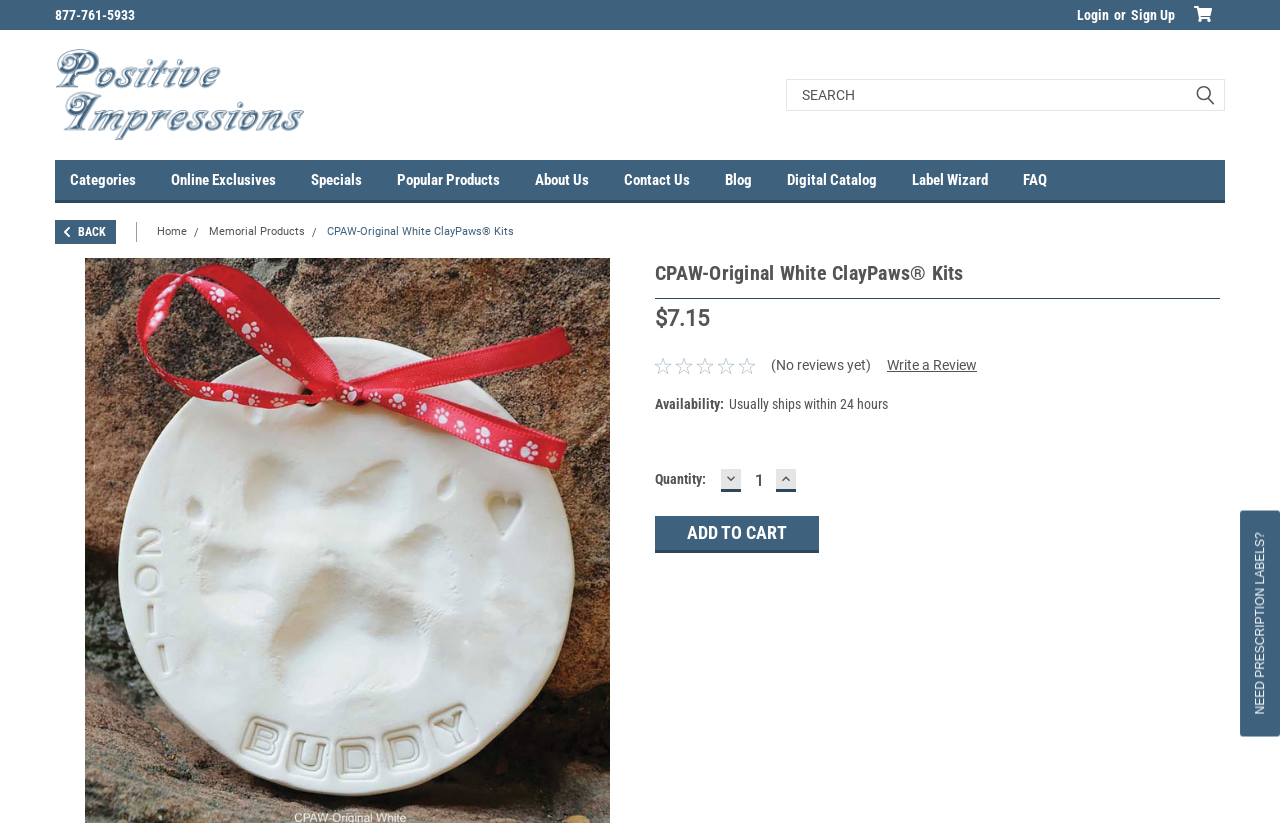Locate the bounding box of the UI element described by: "Decrease Quantity:" in the given webpage screenshot.

[0.563, 0.57, 0.579, 0.598]